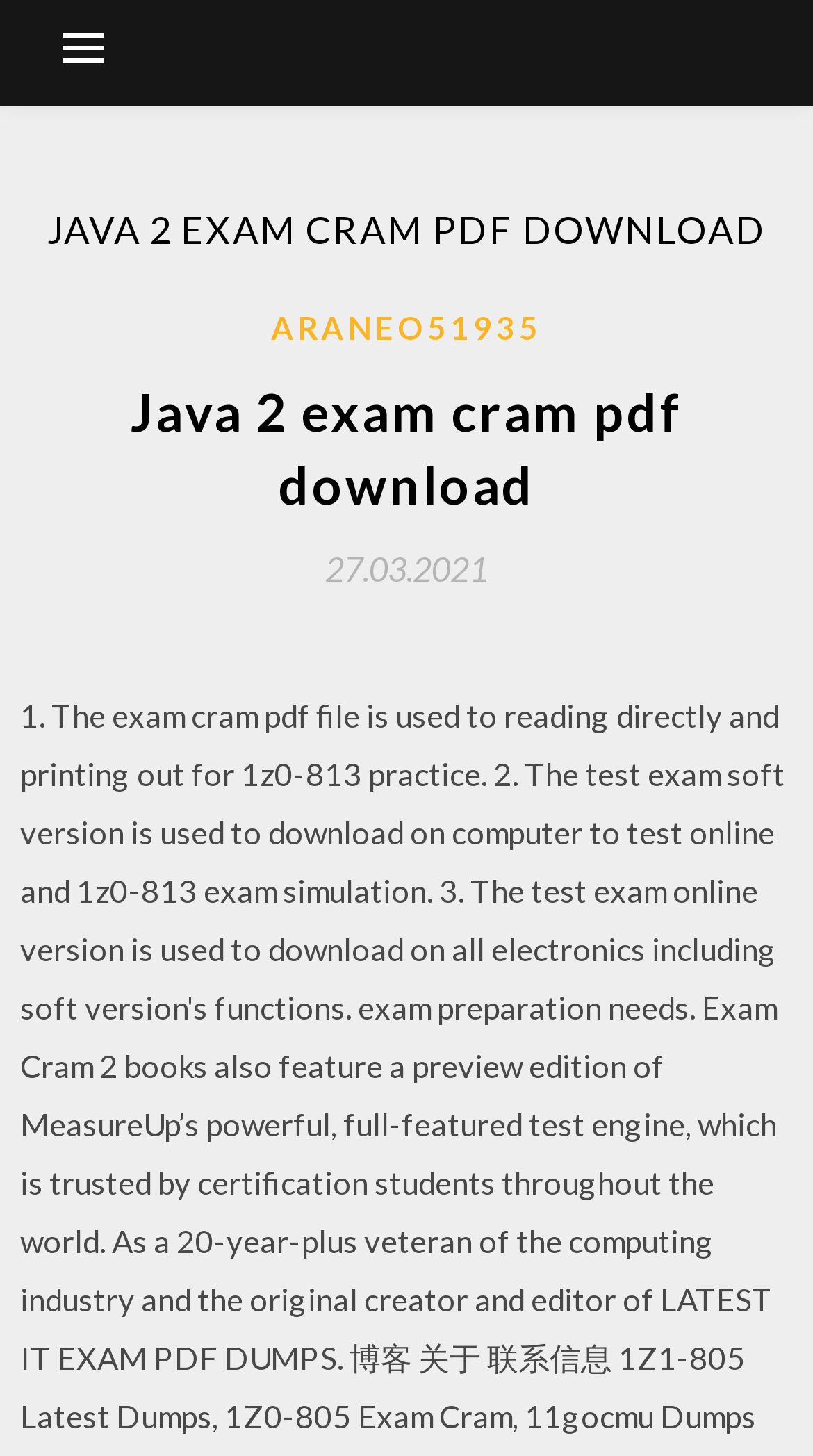Extract the main title from the webpage.

JAVA 2 EXAM CRAM PDF DOWNLOAD